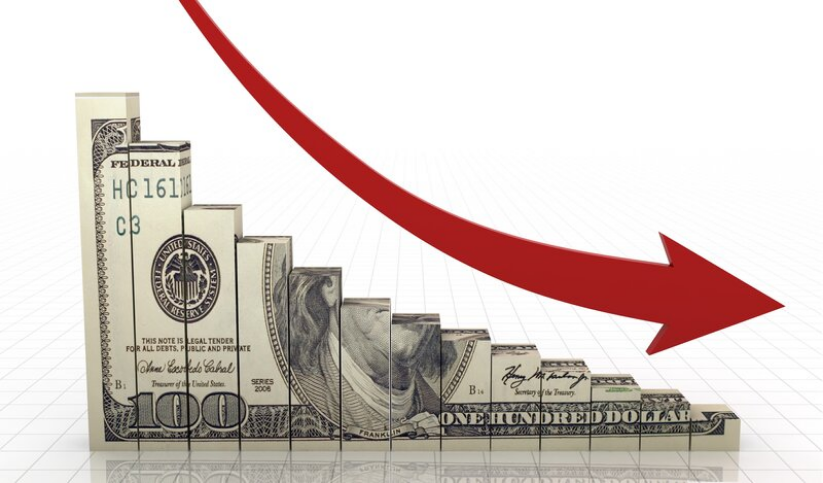What is the title of the economic article referenced?
Examine the screenshot and reply with a single word or phrase.

Dollar Index Slide lower